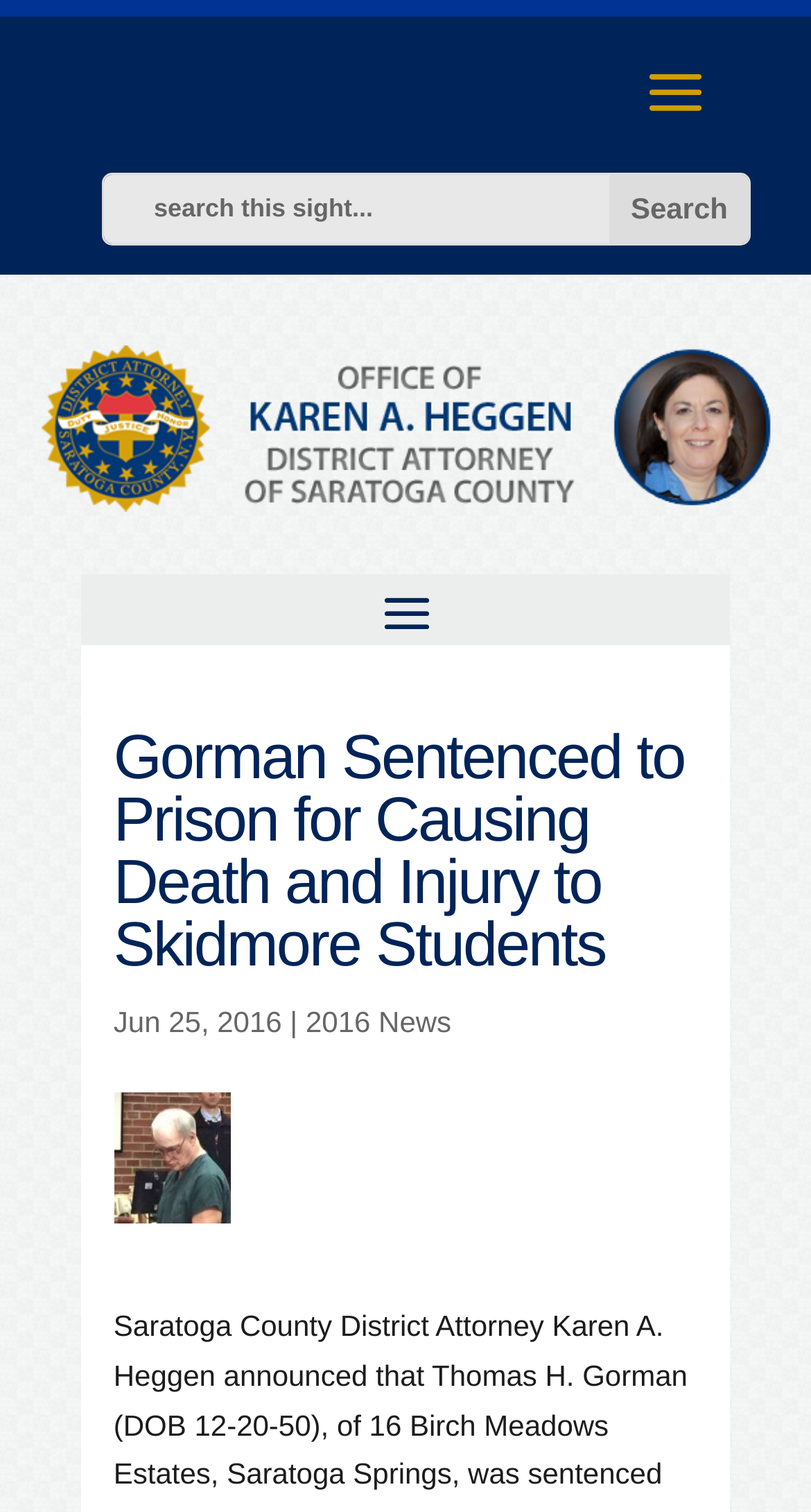What is the date of the news article?
Provide a detailed and well-explained answer to the question.

The date of the news article can be found in the StaticText element, which displays the text 'Jun 25, 2016'. This element is located below the main heading and above the link to '2016 News'.